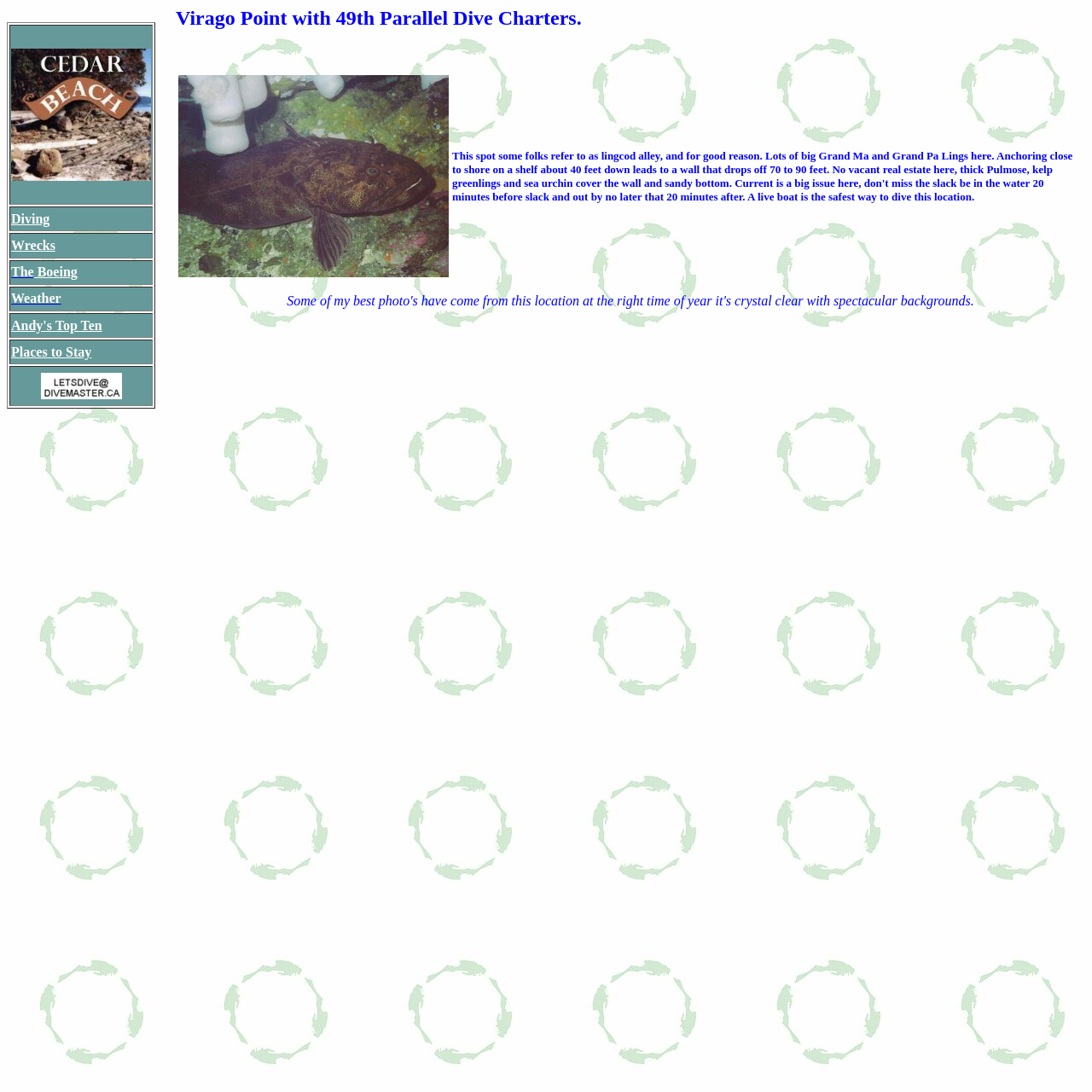What type of fish can be found at Virago Point?
Using the image, provide a detailed and thorough answer to the question.

The text mentions that 'some folks refer to as lingcod alley, and for good reason. Lots of big Grand Ma and Grand Pa Lings here.' This indicates that lingcod fish can be found at Virago Point.